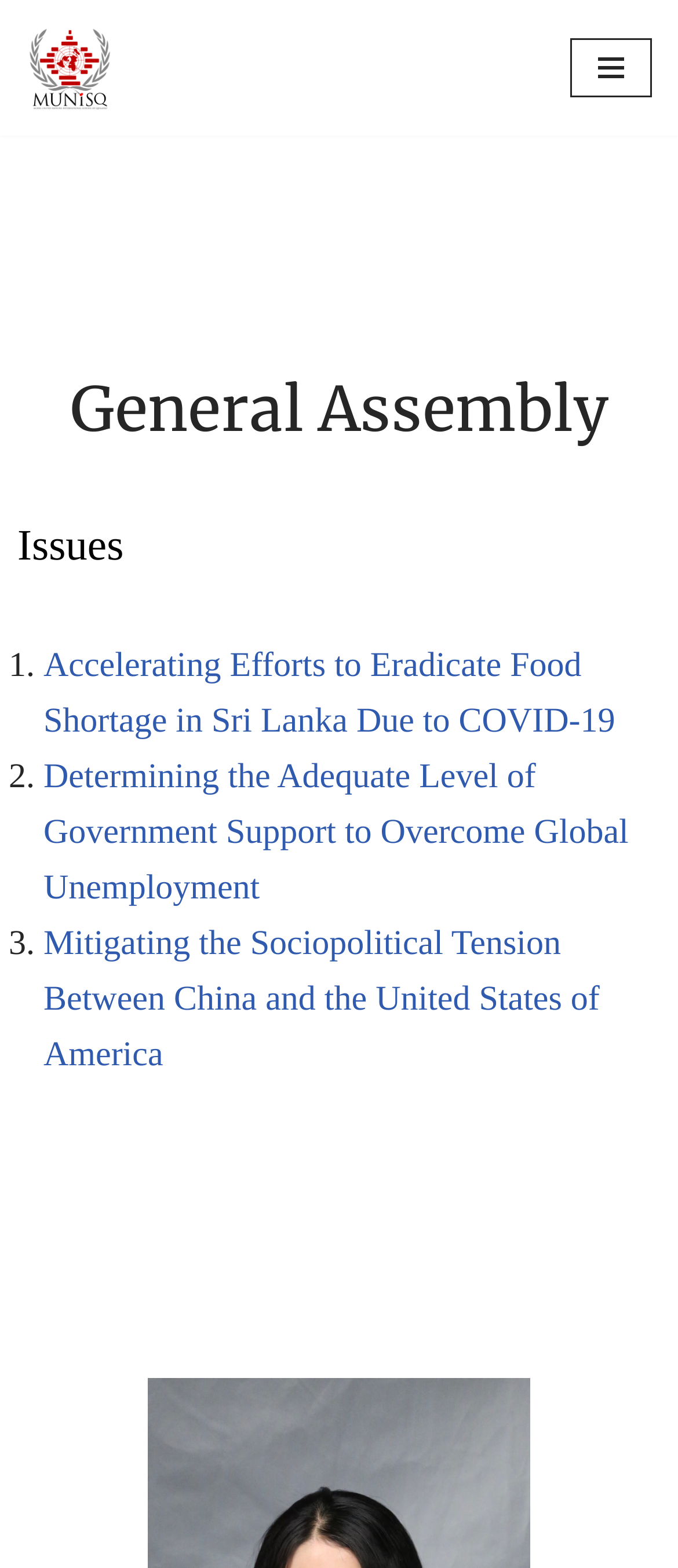Based on what you see in the screenshot, provide a thorough answer to this question: How many issues are listed?

I counted the number of list markers (1., 2., 3.) and corresponding links, which indicate three issues are listed.